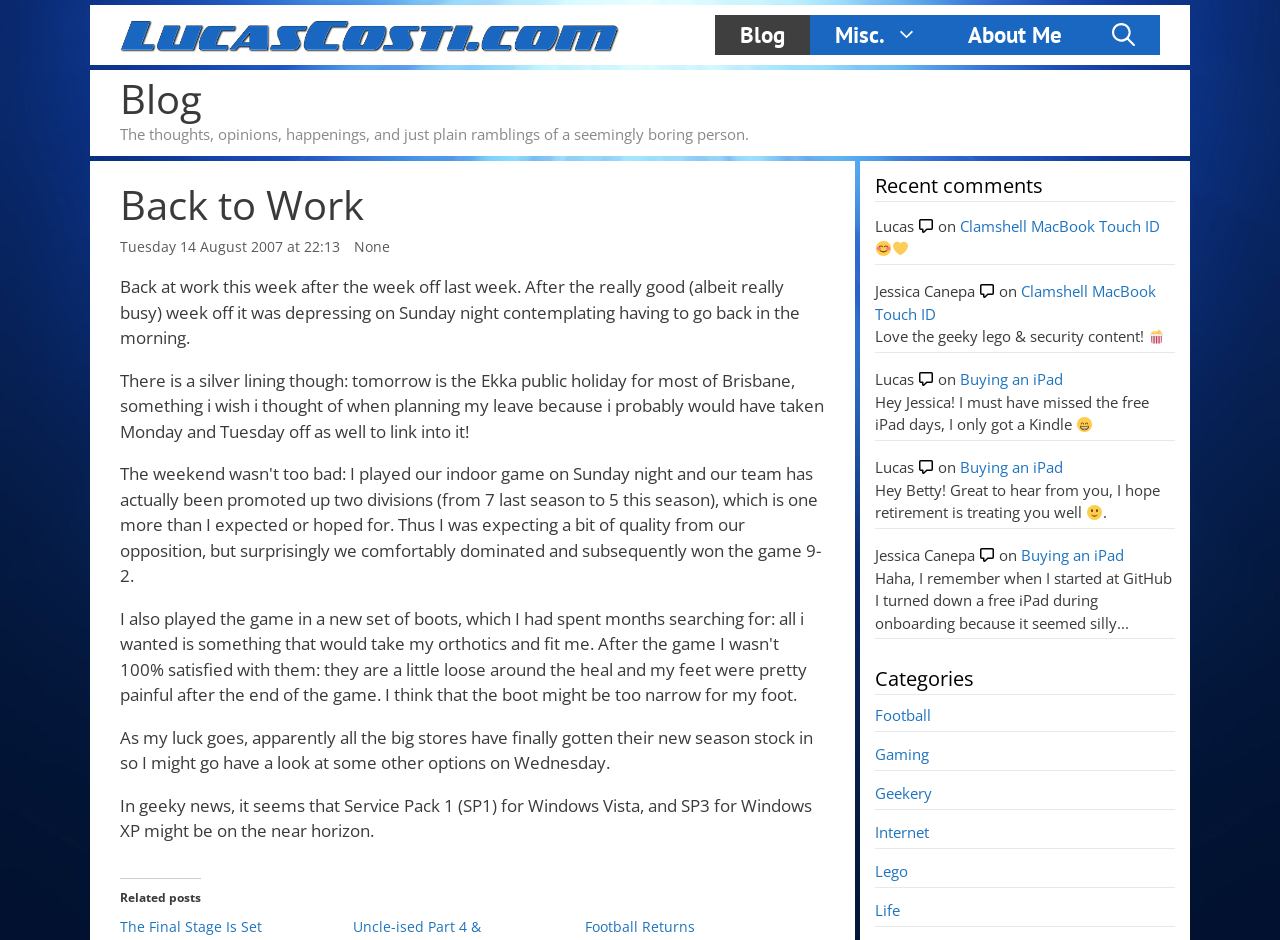Identify the coordinates of the bounding box for the element that must be clicked to accomplish the instruction: "Check the 'Recent comments'".

[0.684, 0.181, 0.918, 0.214]